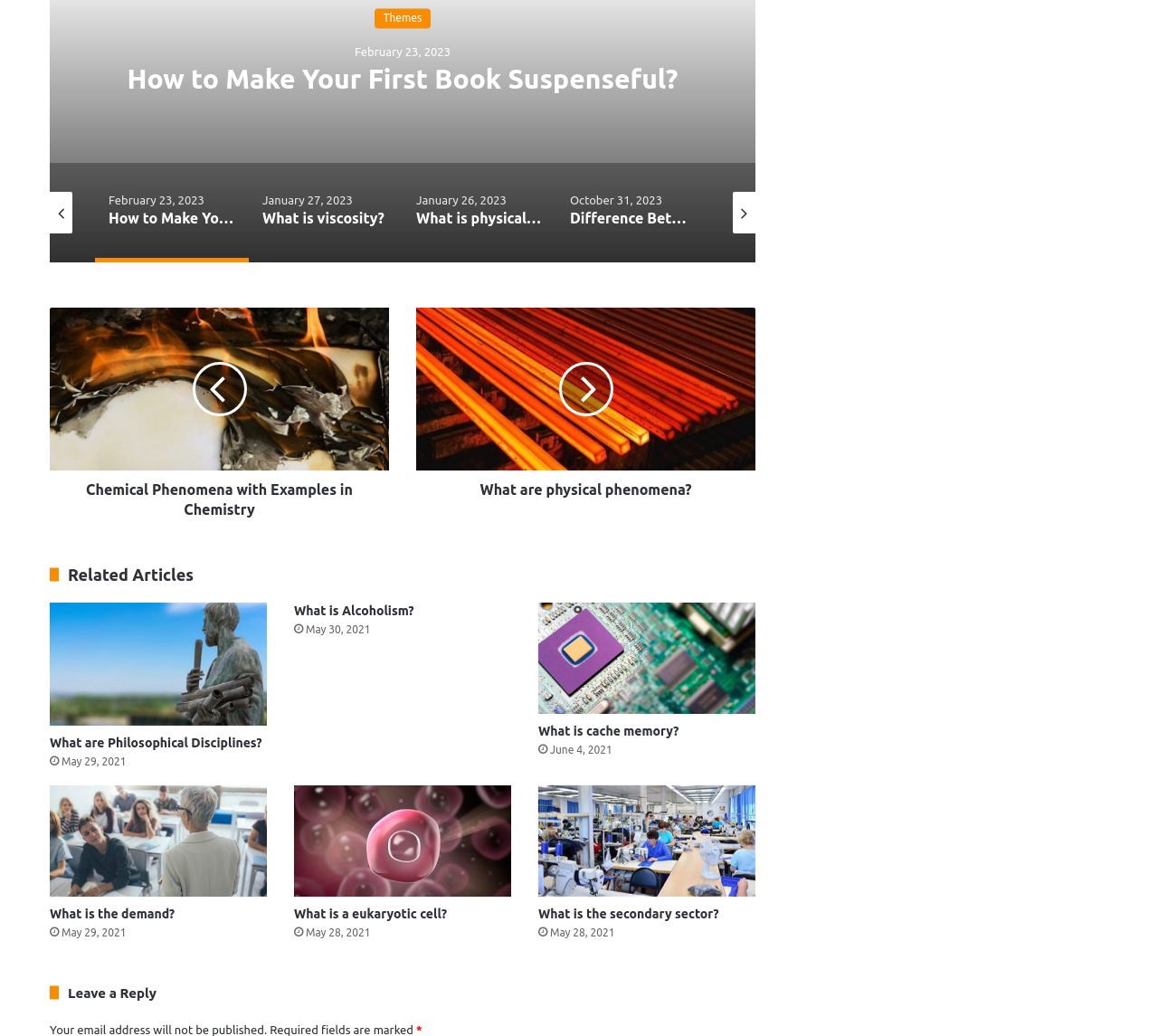Determine the bounding box coordinates for the element that should be clicked to follow this instruction: "Leave a reply". The coordinates should be given as four float numbers between 0 and 1, in the format [left, top, right, bottom].

[0.043, 0.949, 0.652, 0.967]